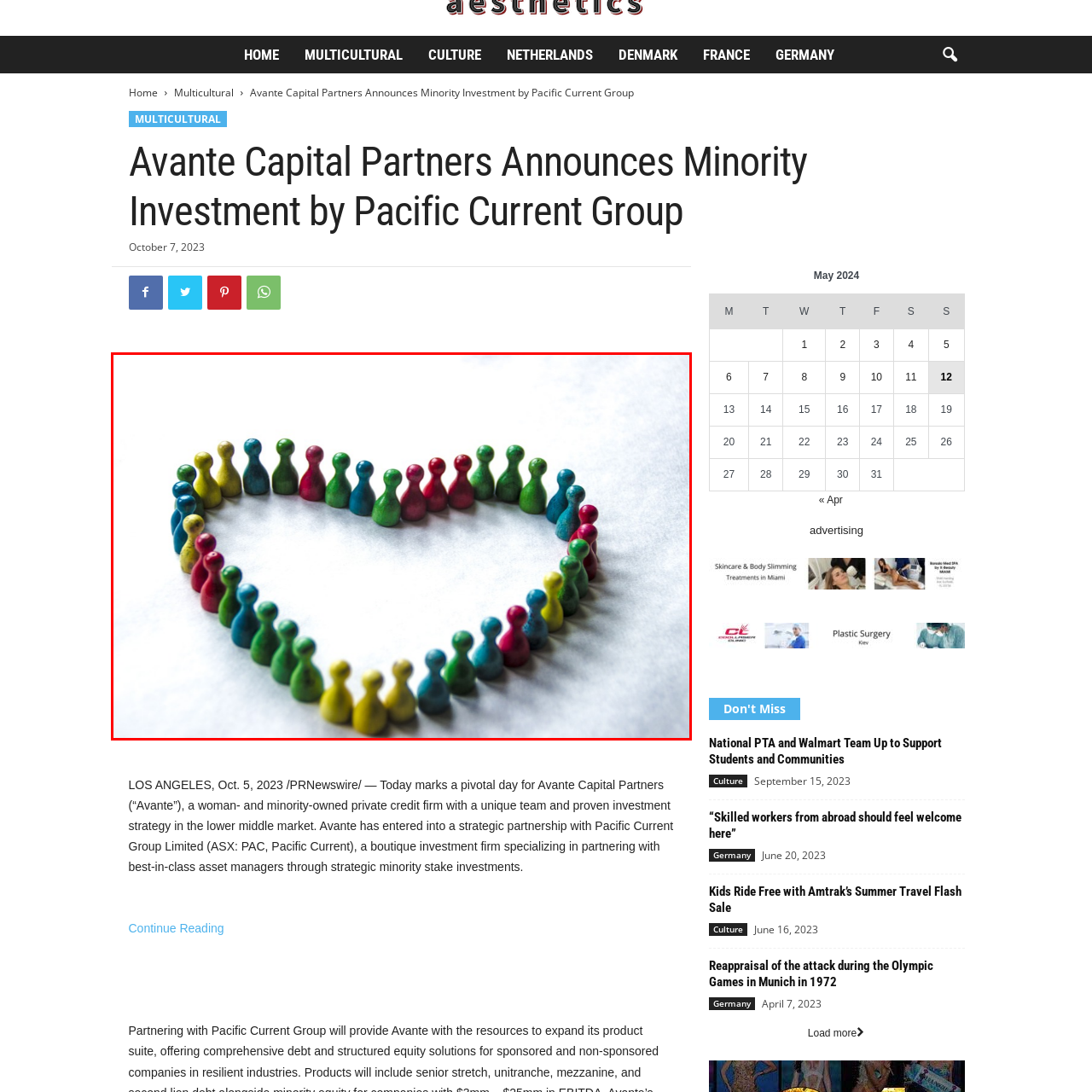Give a detailed account of the picture within the red bounded area.

The image features a creative arrangement of colorful wooden figurines, meticulously arranged to form a heart shape. The figurines, varying in hues of red, green, blue, yellow, and a mix of these colors, are positioned closely together, creating a vibrant border around the heart. The background is softly illuminated, enhancing the colorful contrast of the figurines. This charming display evokes feelings of unity and love, making it a symbolic representation of togetherness and warmth. The careful placement of each piece suggests a thoughtful effort to convey a message of affection and community.